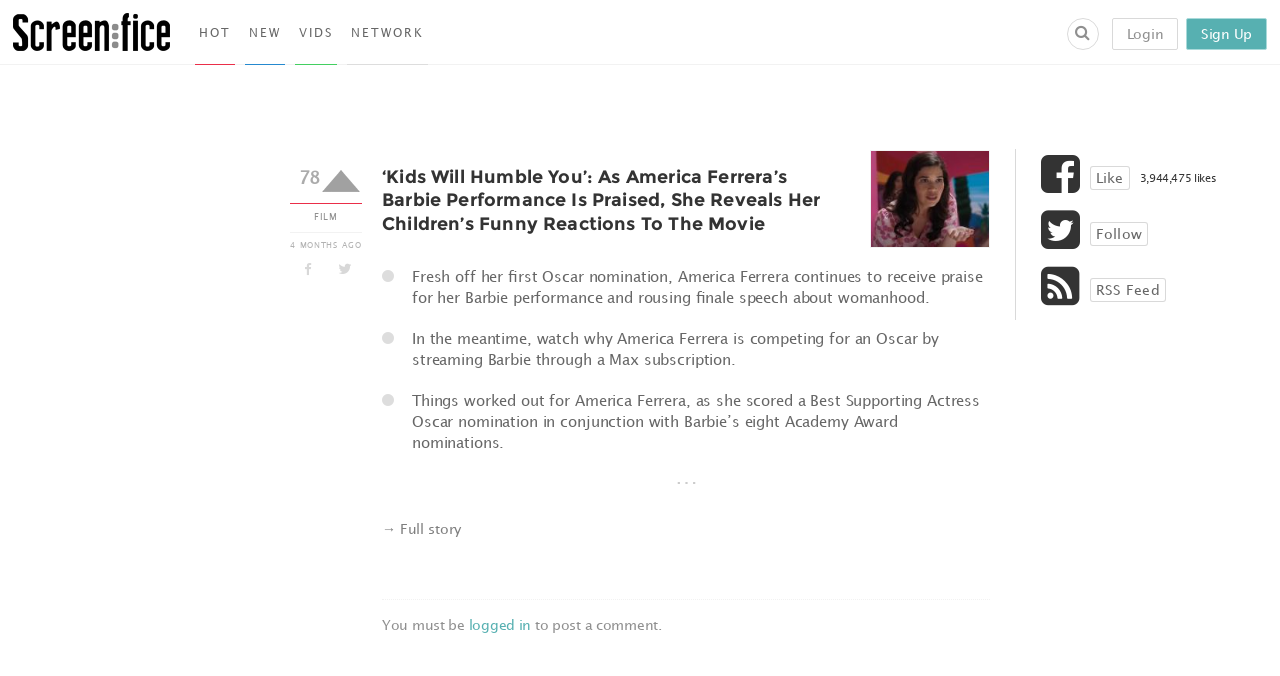Please provide a comprehensive answer to the question below using the information from the image: How many likes does the article have?

The article has a like button with a count of 3,944,475, which is displayed next to the like button.